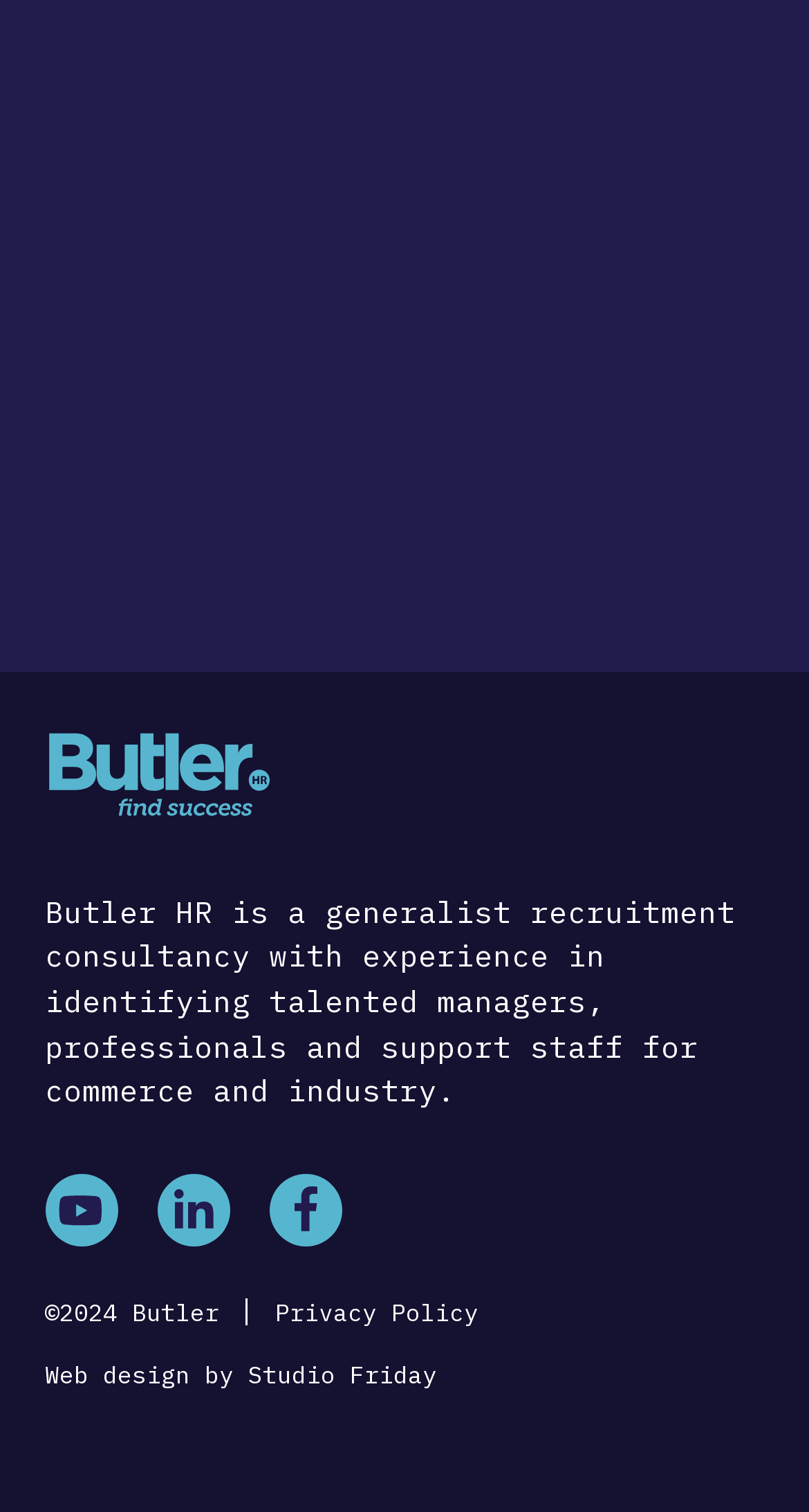How many links are there in the footer section?
Observe the image and answer the question with a one-word or short phrase response.

3